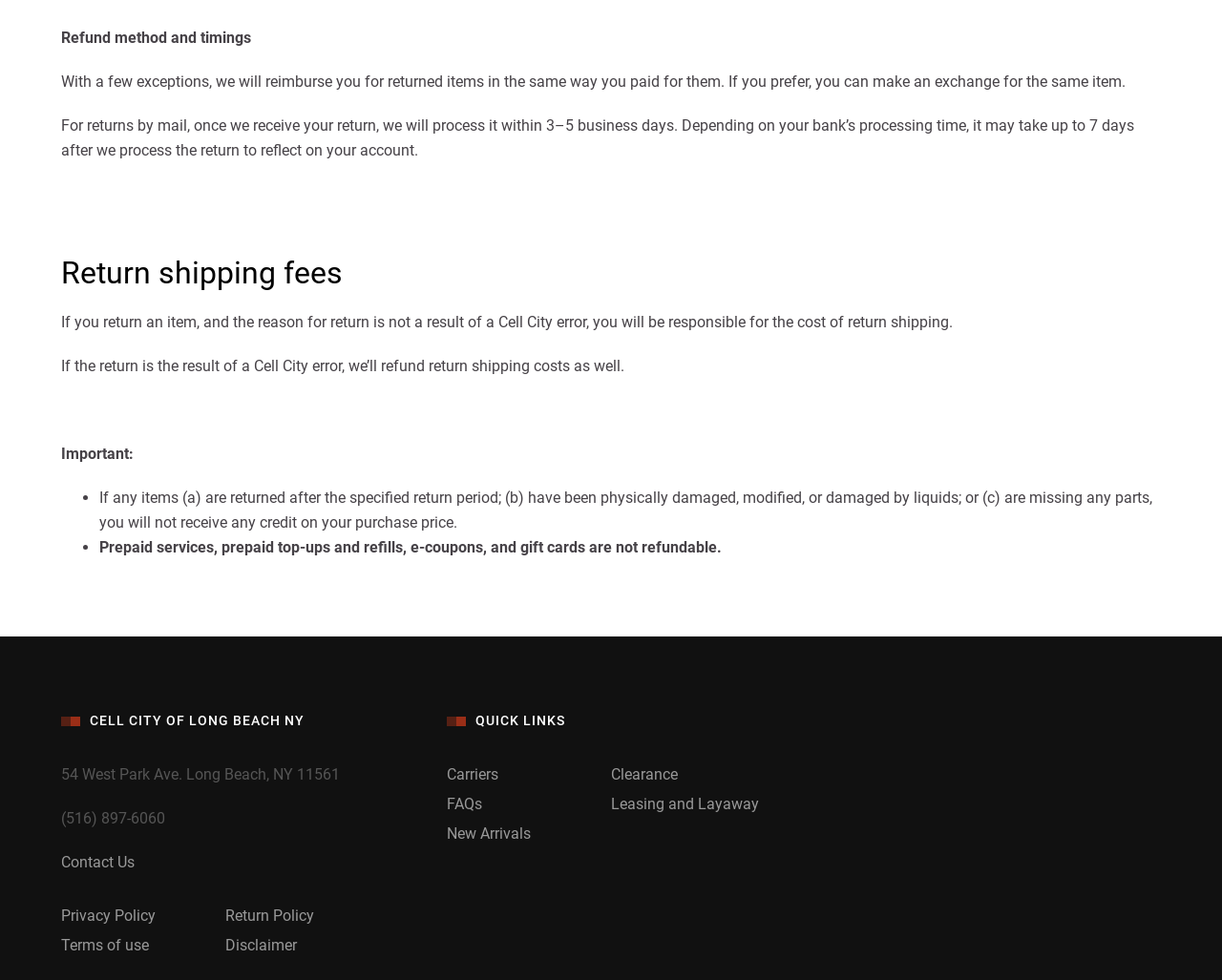Determine the bounding box coordinates of the section to be clicked to follow the instruction: "Go to Carriers". The coordinates should be given as four float numbers between 0 and 1, formatted as [left, top, right, bottom].

[0.366, 0.781, 0.408, 0.799]